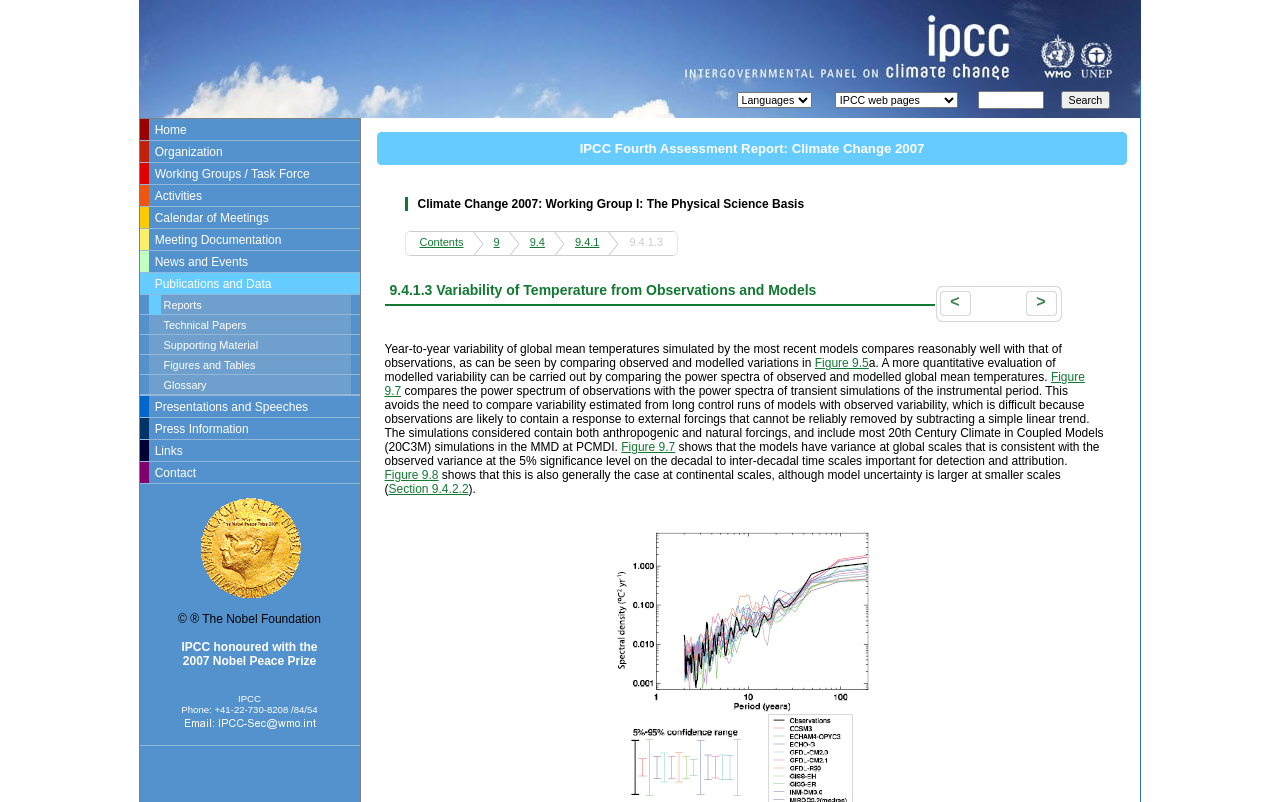What is the bounding box coordinate of the 'Search' button?
Refer to the screenshot and respond with a concise word or phrase.

[0.829, 0.113, 0.867, 0.136]